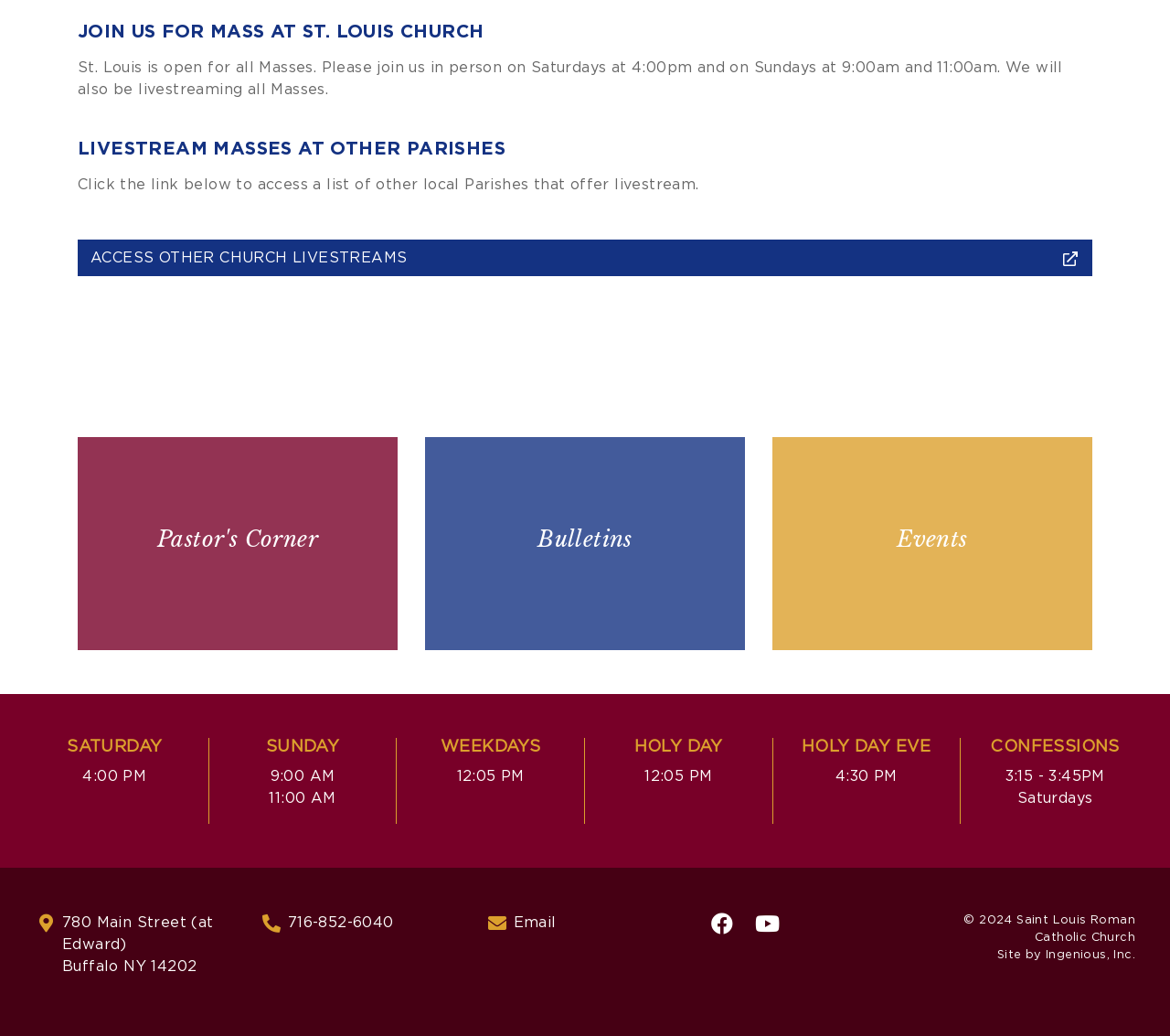Please pinpoint the bounding box coordinates for the region I should click to adhere to this instruction: "Read Pastor's Corner".

[0.066, 0.422, 0.34, 0.628]